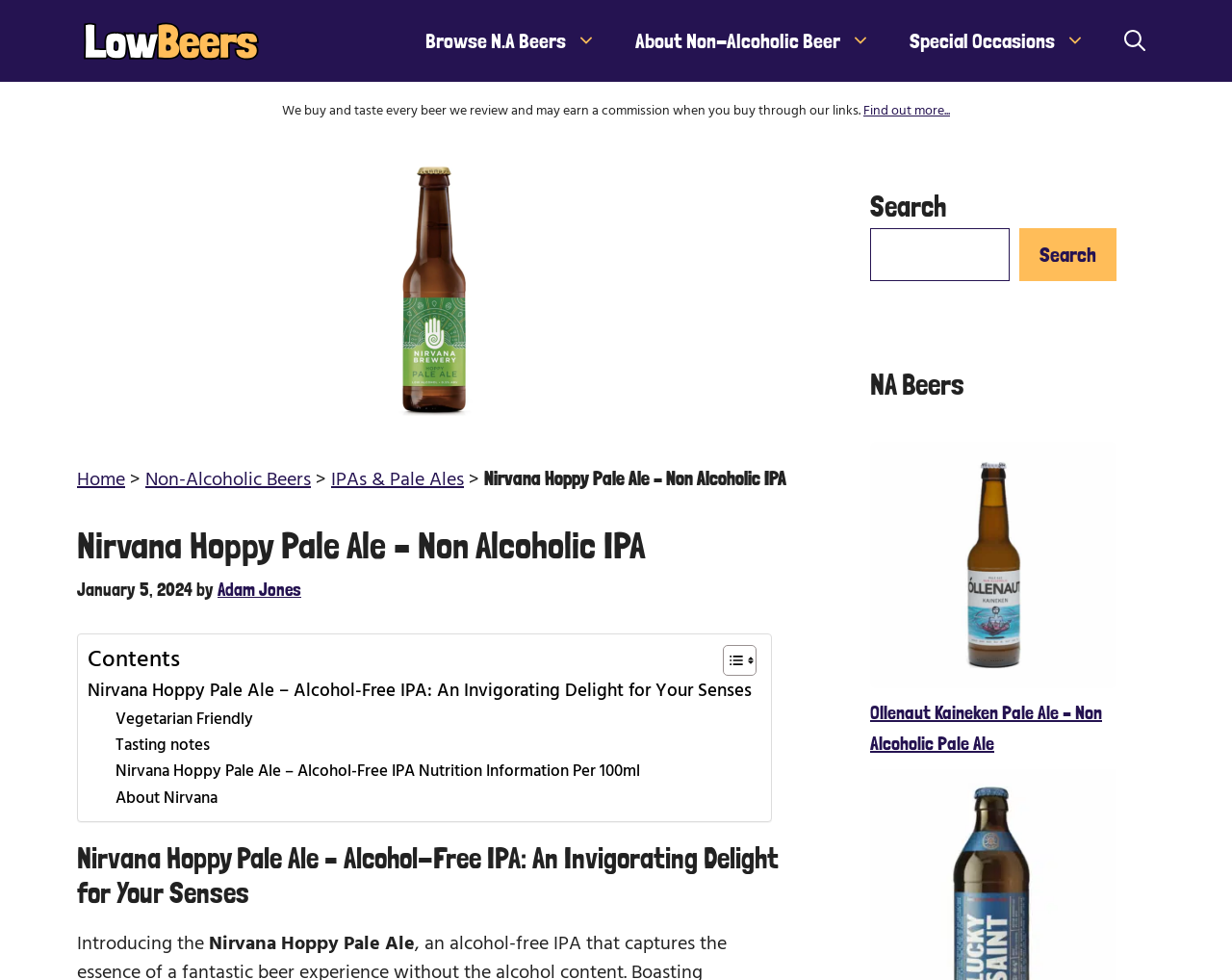Locate the bounding box coordinates of the clickable part needed for the task: "View blog".

None